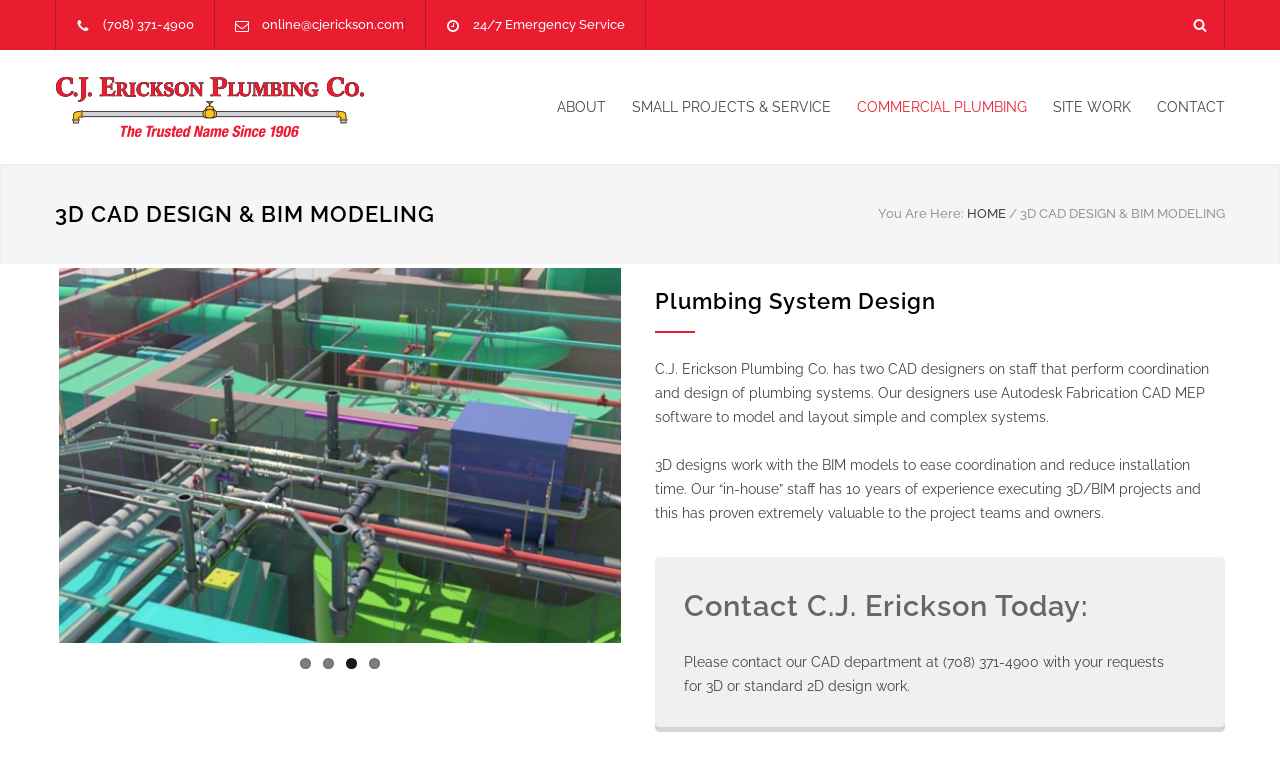Find the bounding box coordinates of the clickable element required to execute the following instruction: "Learn about the company". Provide the coordinates as four float numbers between 0 and 1, i.e., [left, top, right, bottom].

[0.435, 0.107, 0.473, 0.168]